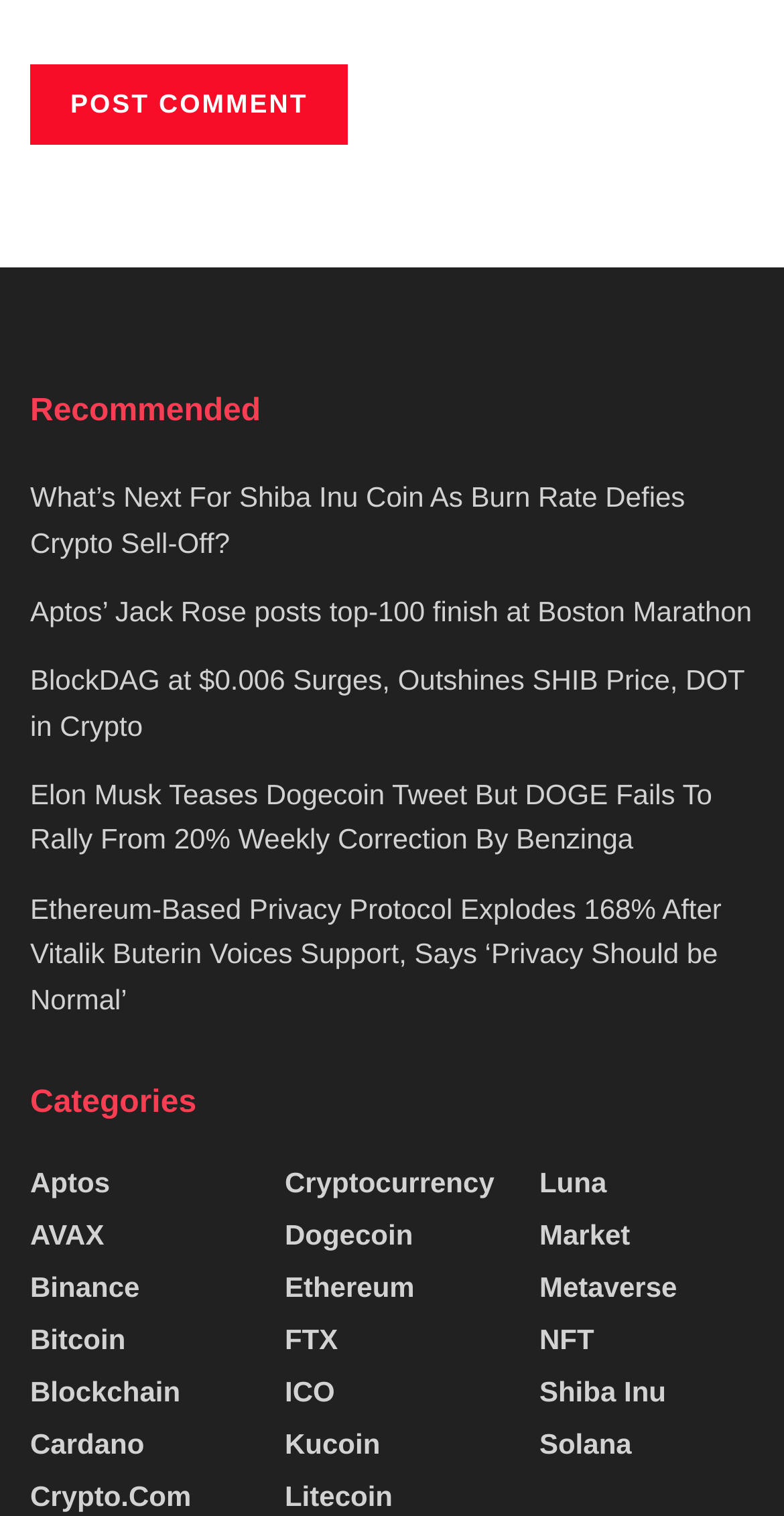Determine the bounding box coordinates of the UI element that matches the following description: "Shiba Inu". The coordinates should be four float numbers between 0 and 1 in the format [left, top, right, bottom].

[0.688, 0.902, 0.85, 0.924]